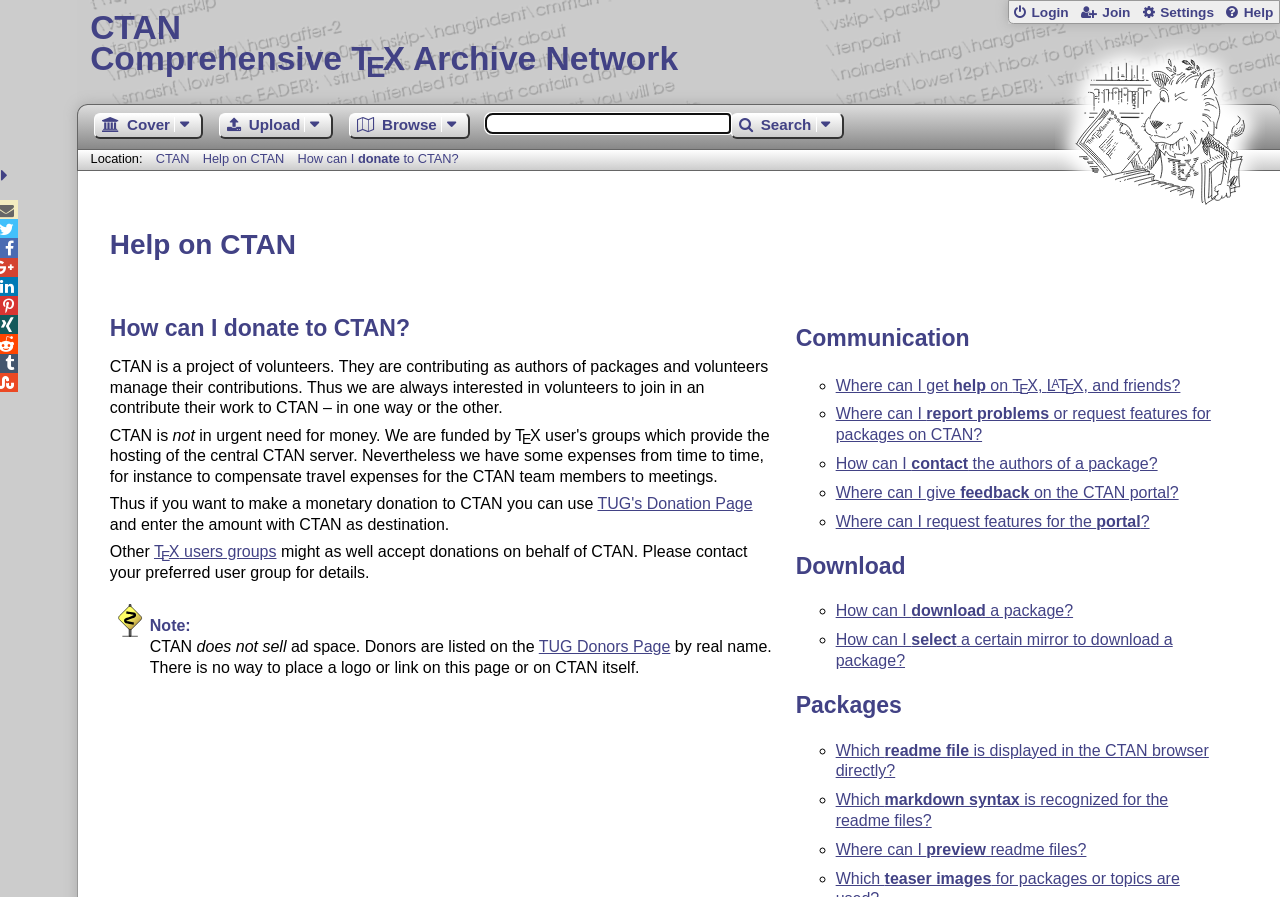Find the bounding box coordinates of the element to click in order to complete the given instruction: "Download a package."

[0.653, 0.671, 0.838, 0.69]